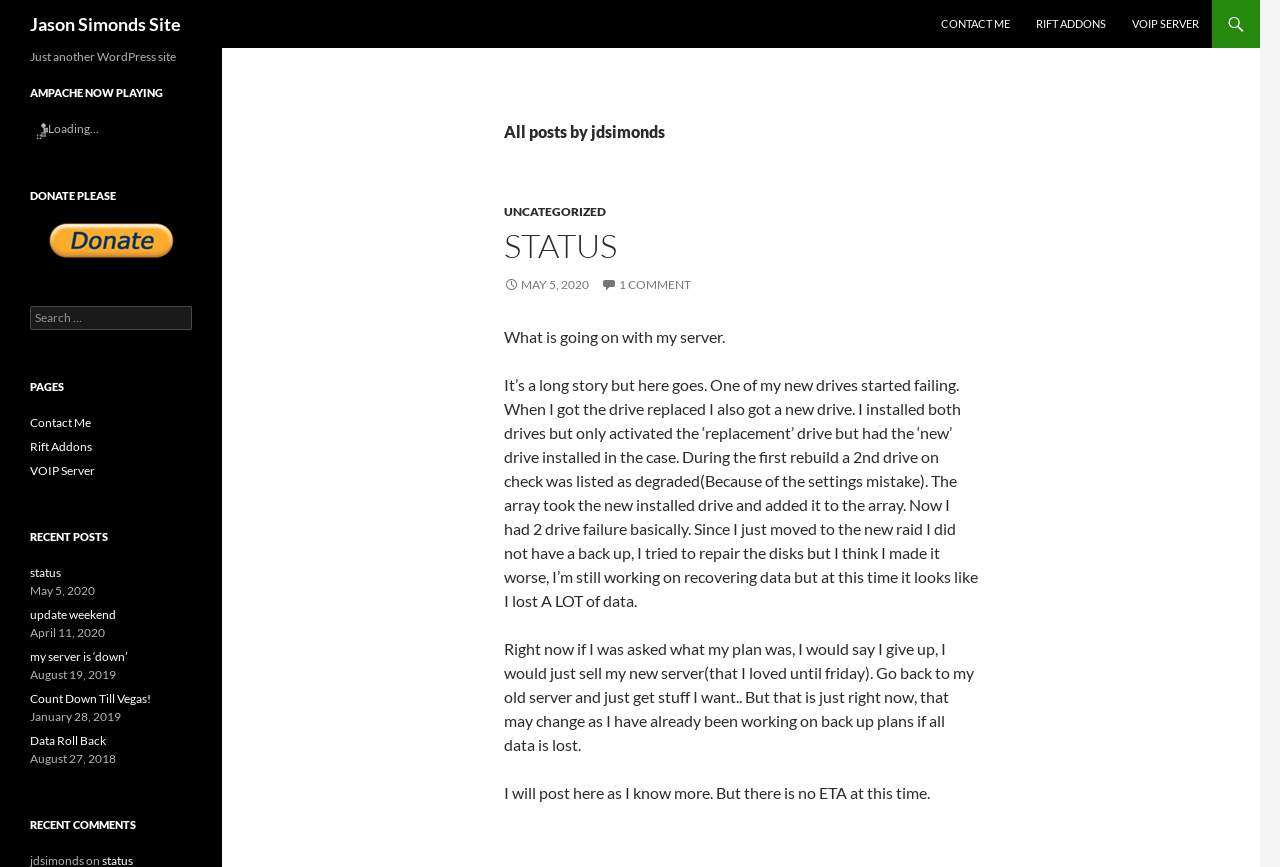What is the author's current status?
Look at the image and answer the question using a single word or phrase.

Trying to recover data